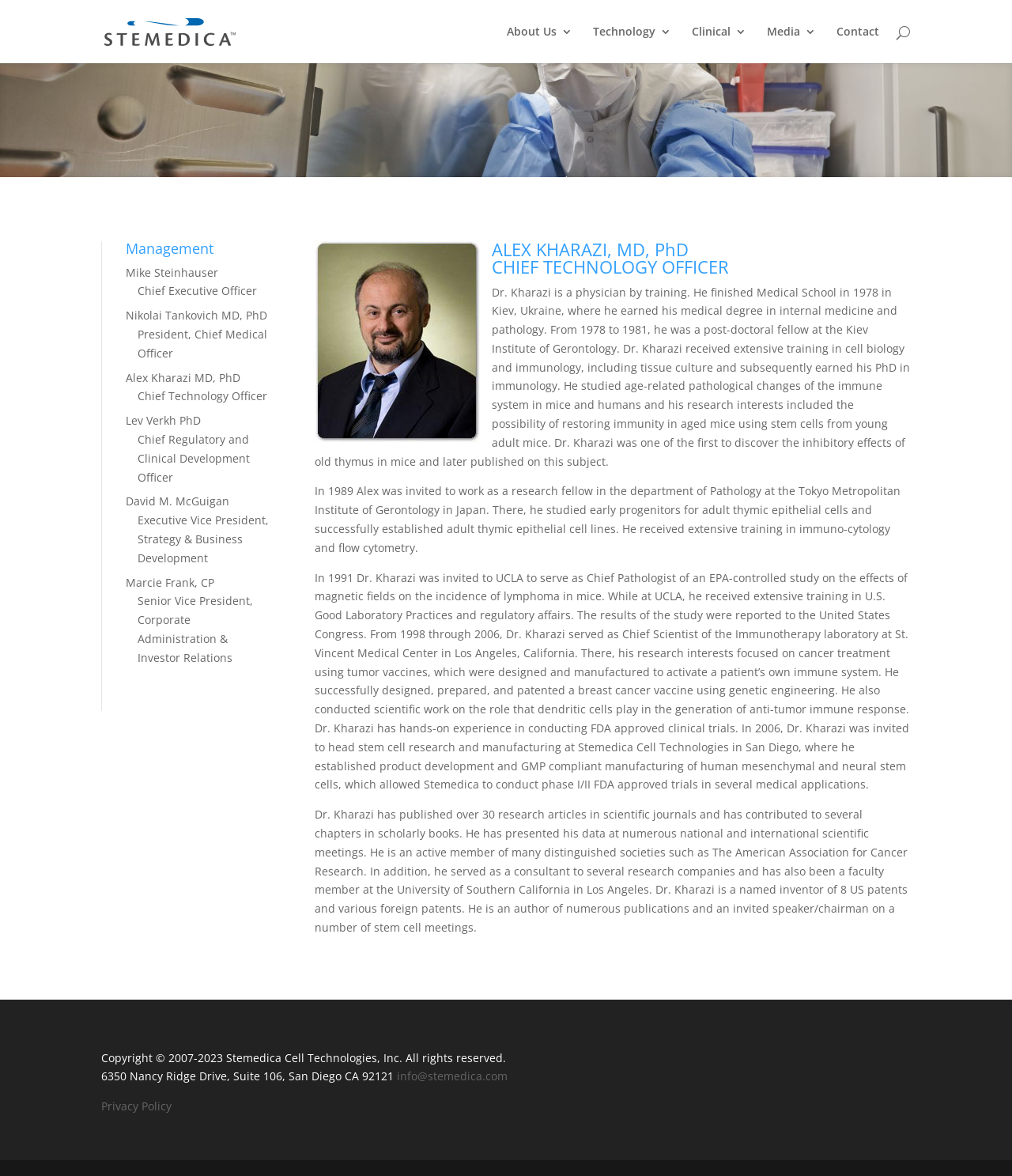Identify the bounding box of the HTML element described here: "Social". Provide the coordinates as four float numbers between 0 and 1: [left, top, right, bottom].

None